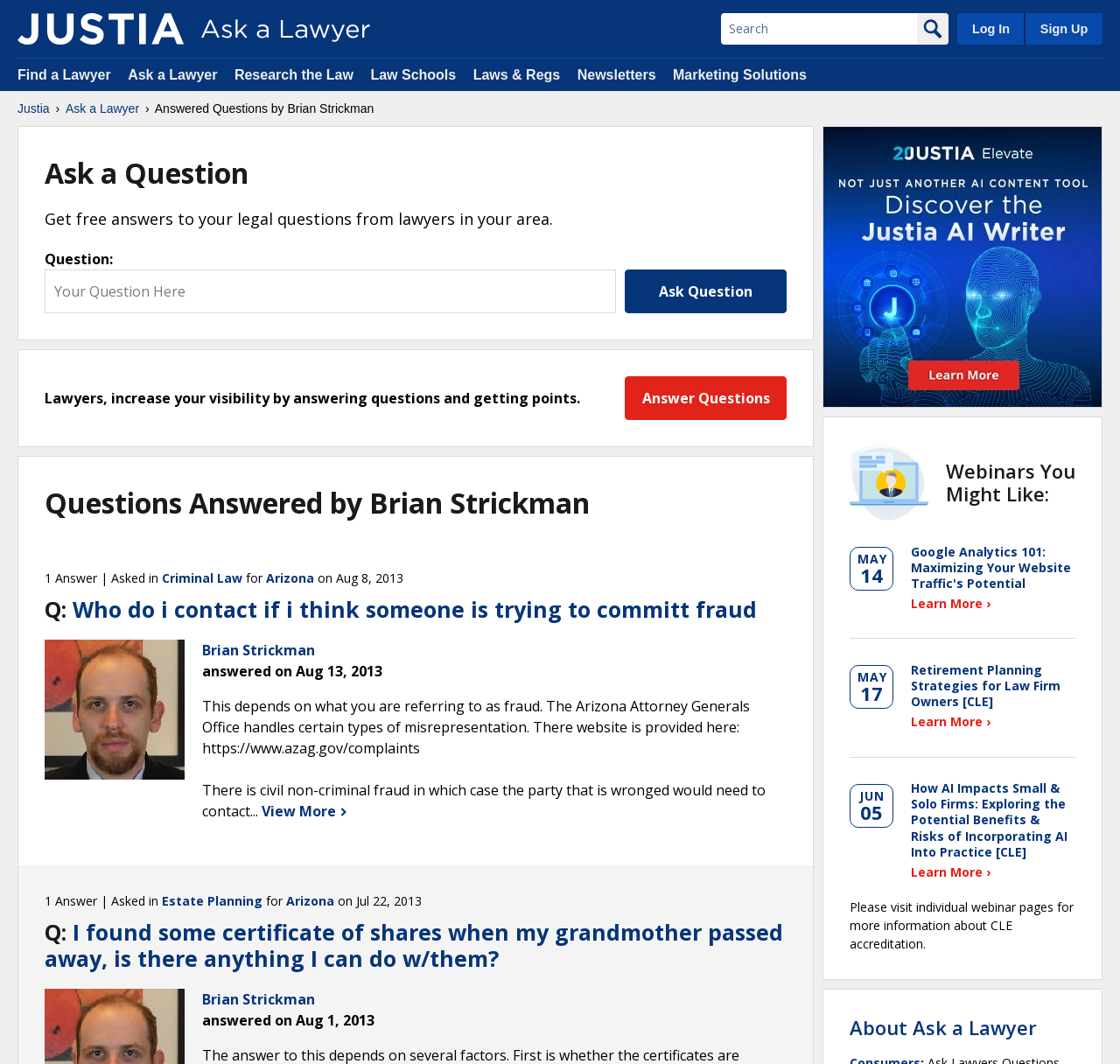What is the purpose of the 'Ask a Lawyer' section?
Provide a fully detailed and comprehensive answer to the question.

I found the answer by looking at the webpage and finding the section 'Ask a Lawyer'. This section has a description that says 'Get free answers to your legal questions from lawyers in your area.' This indicates that the purpose of the 'Ask a Lawyer' section is to get free answers to legal questions.